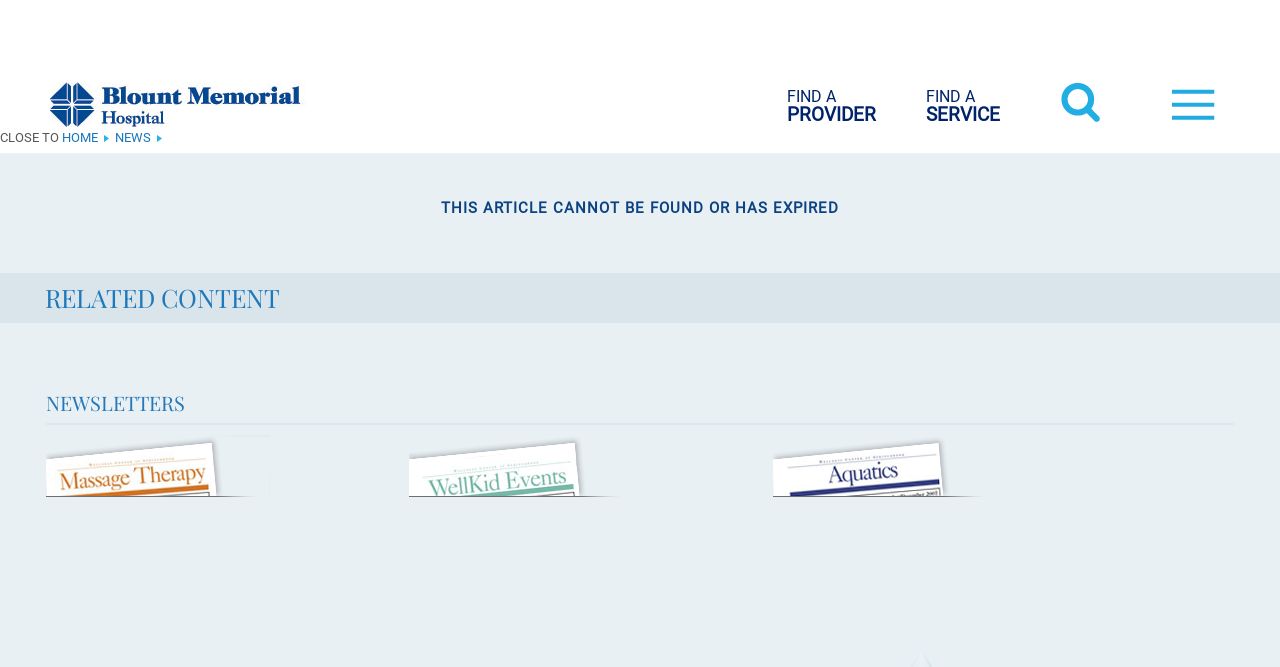What is the purpose of the 'FIND A SERVICE' link?
Please answer the question as detailed as possible based on the image.

The 'FIND A SERVICE' link is located near the top of the webpage, suggesting it is a prominent feature. Its purpose is likely to allow users to search for and find specific healthcare services offered by Blount Memorial.